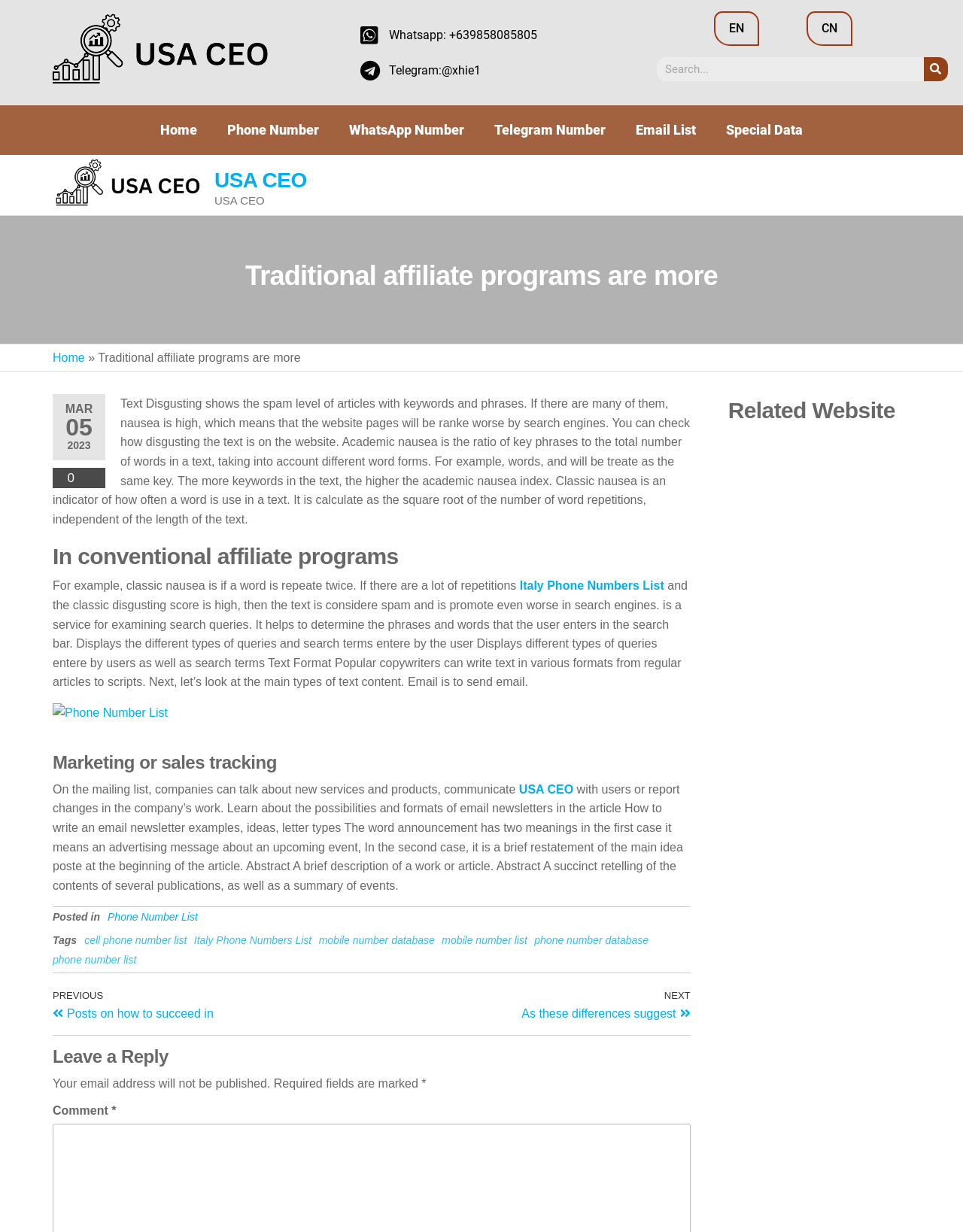Can you show the bounding box coordinates of the region to click on to complete the task described in the instruction: "Read about Traditional affiliate programs"?

[0.043, 0.212, 0.957, 0.236]